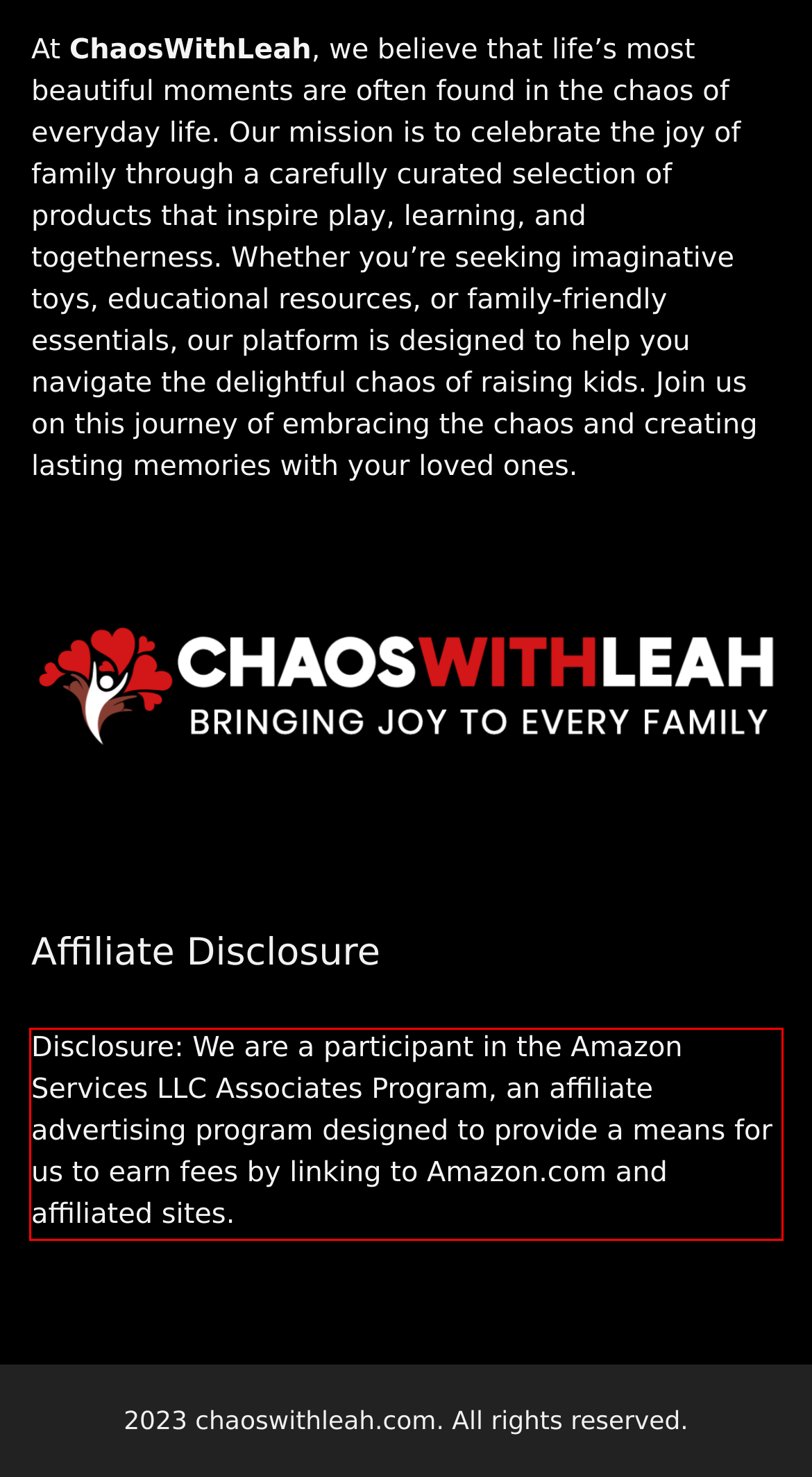You are given a screenshot of a webpage with a UI element highlighted by a red bounding box. Please perform OCR on the text content within this red bounding box.

Disclosure: We are a participant in the Amazon Services LLC Associates Program, an affiliate advertising program designed to provide a means for us to earn fees by linking to Amazon.com and affiliated sites.